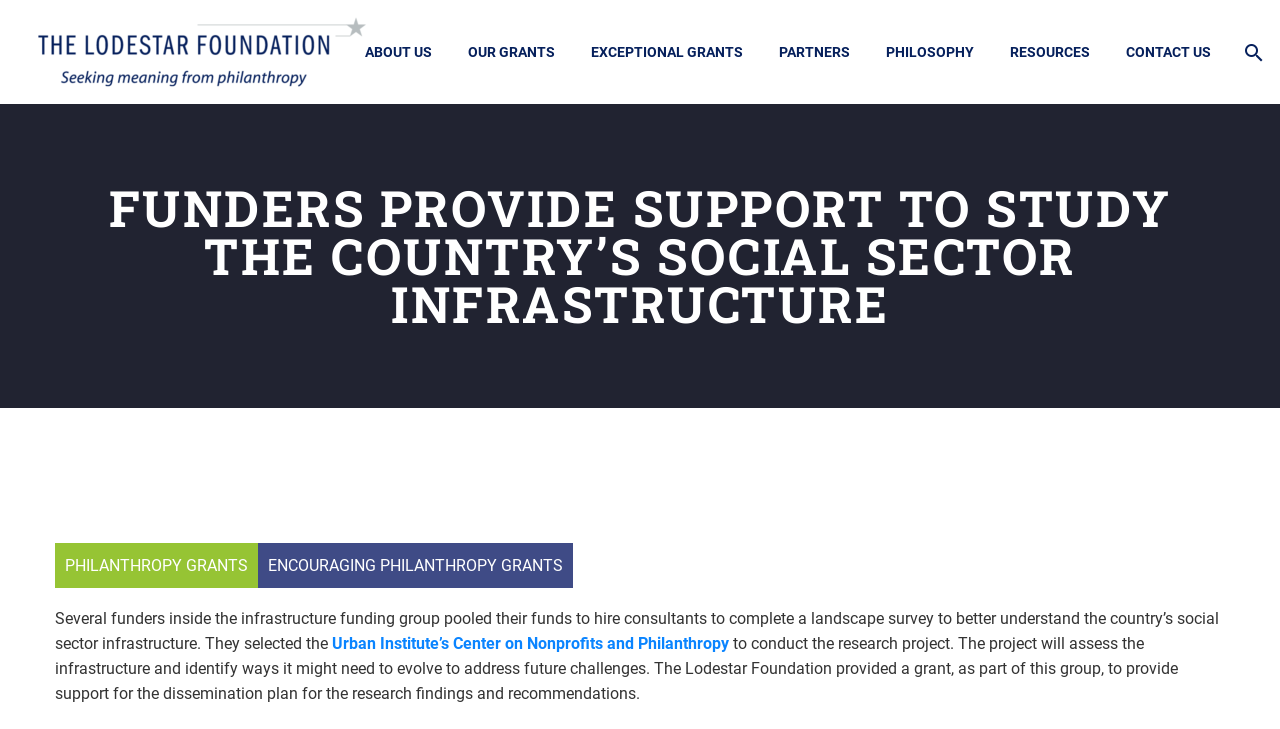Answer the following query with a single word or phrase:
How many links are in the top navigation bar?

7